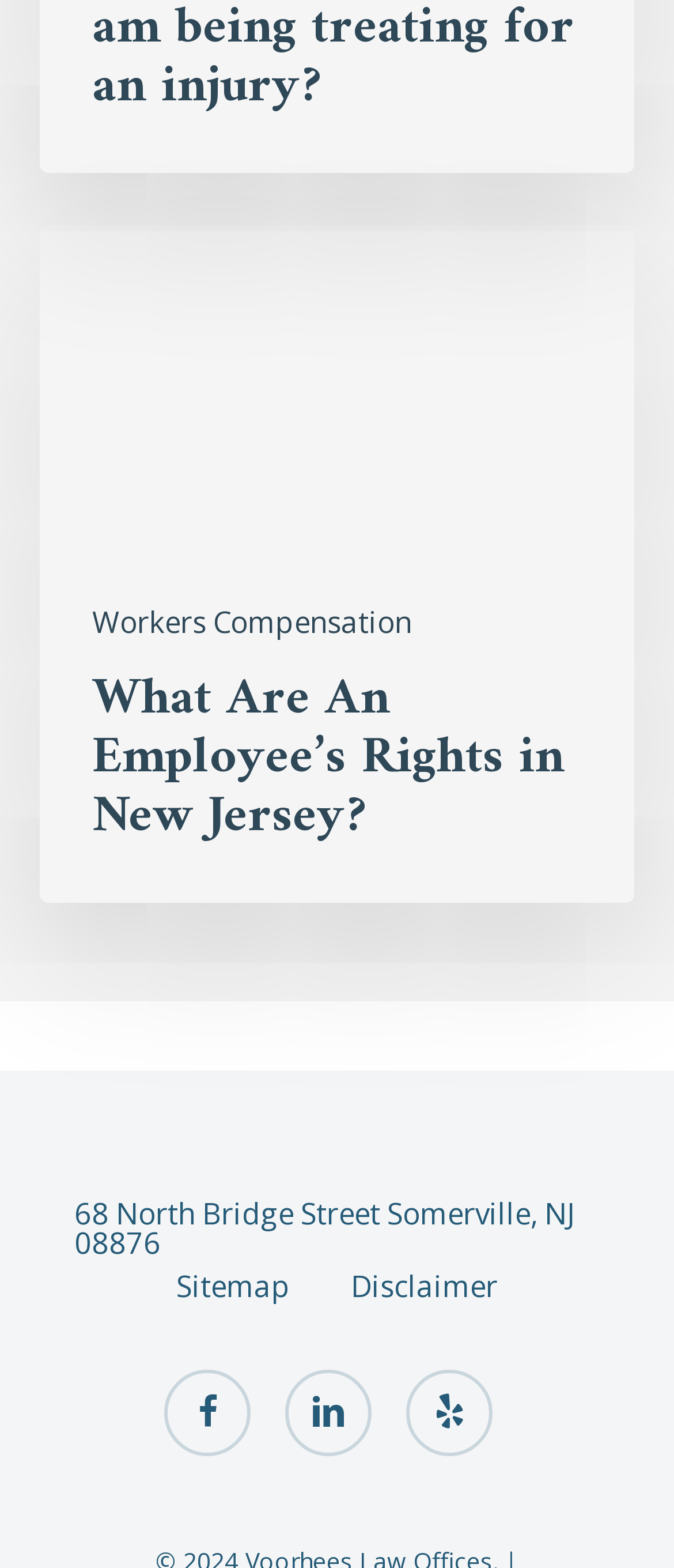Please identify the bounding box coordinates of the clickable region that I should interact with to perform the following instruction: "Check 'Sitemap'". The coordinates should be expressed as four float numbers between 0 and 1, i.e., [left, top, right, bottom].

[0.262, 0.811, 0.431, 0.829]